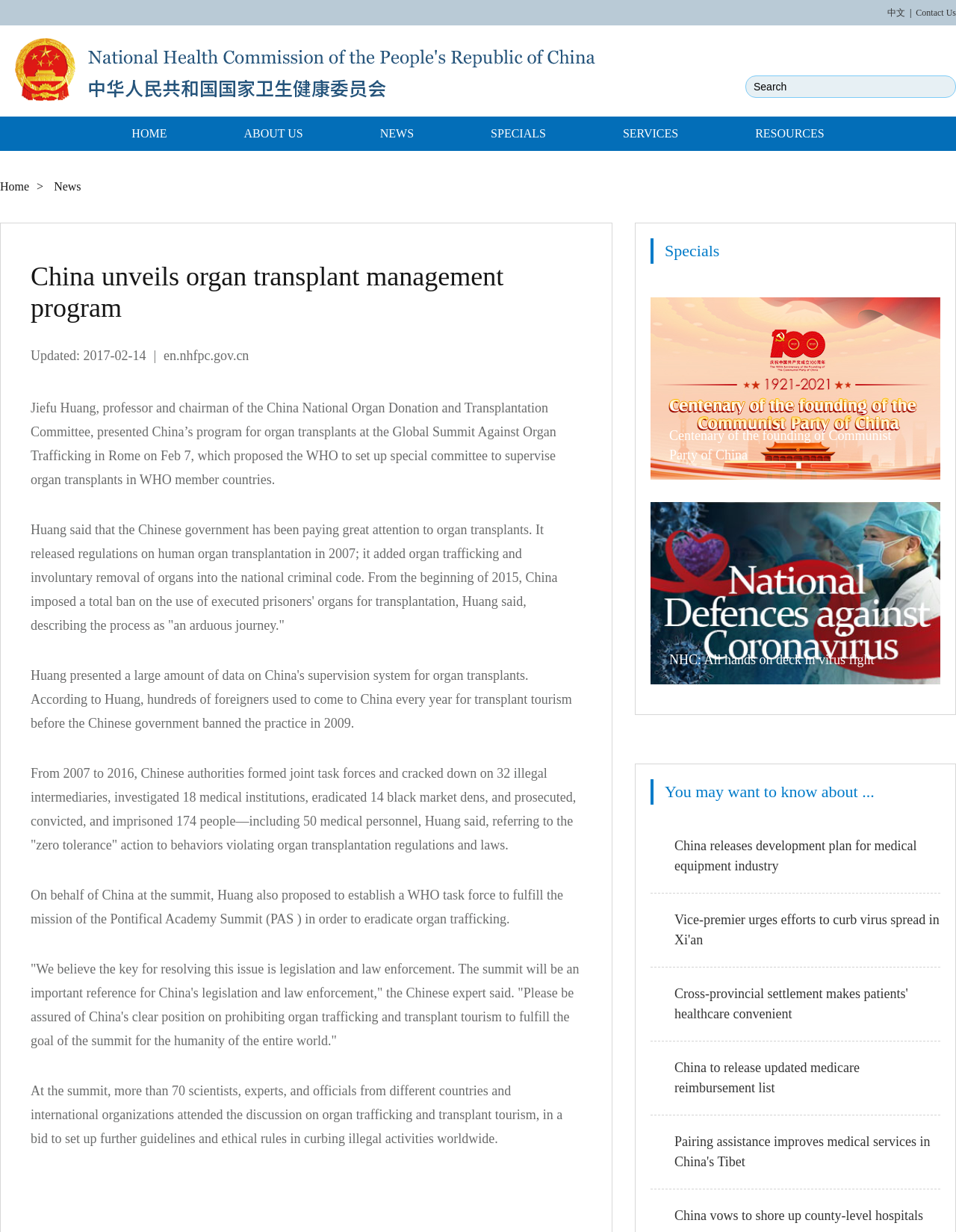Determine the bounding box coordinates of the clickable region to carry out the instruction: "View specials".

[0.695, 0.193, 0.984, 0.214]